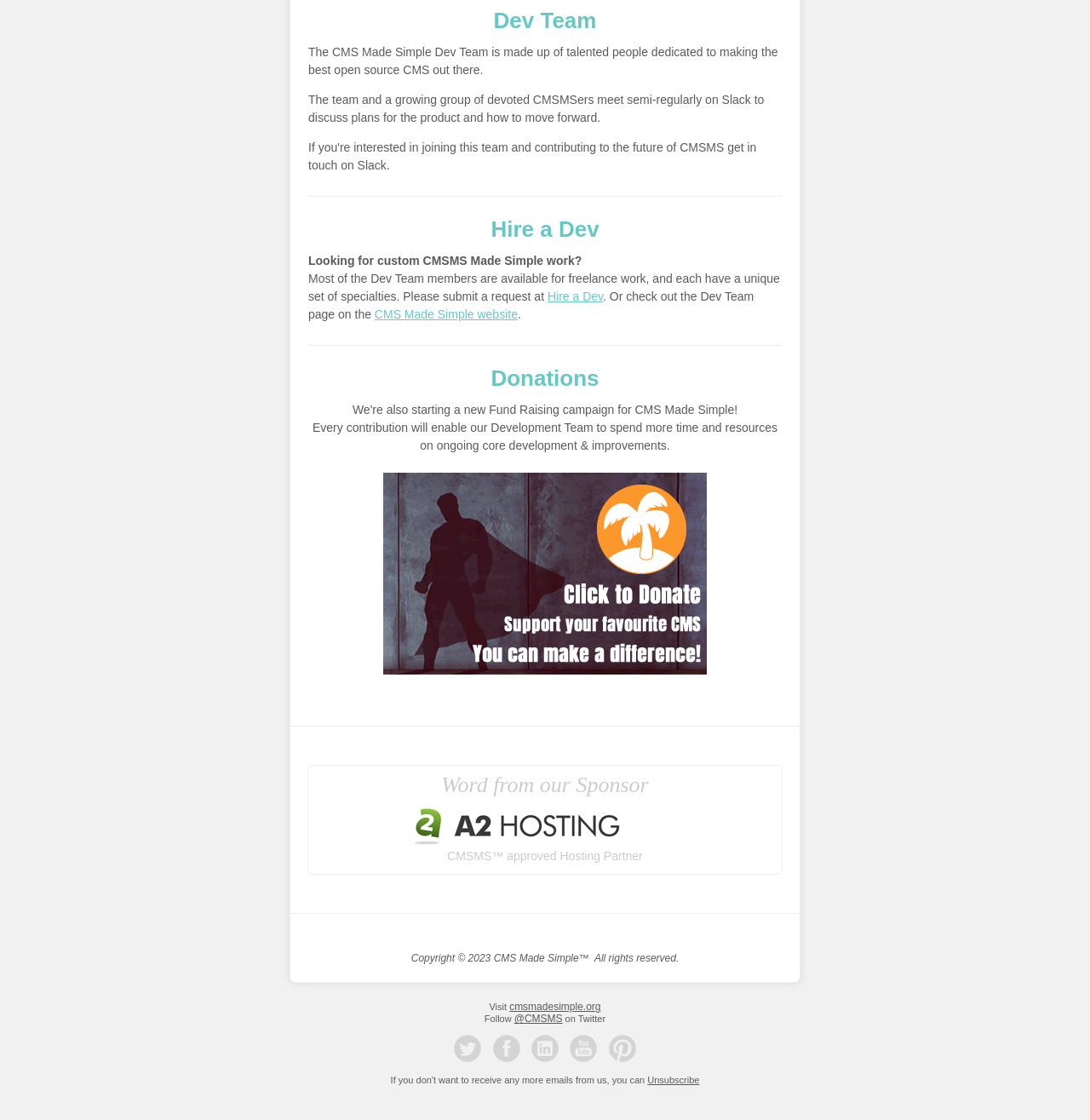Please identify the bounding box coordinates of the clickable area that will fulfill the following instruction: "Make a donation". The coordinates should be in the format of four float numbers between 0 and 1, i.e., [left, top, right, bottom].

[0.352, 0.593, 0.648, 0.605]